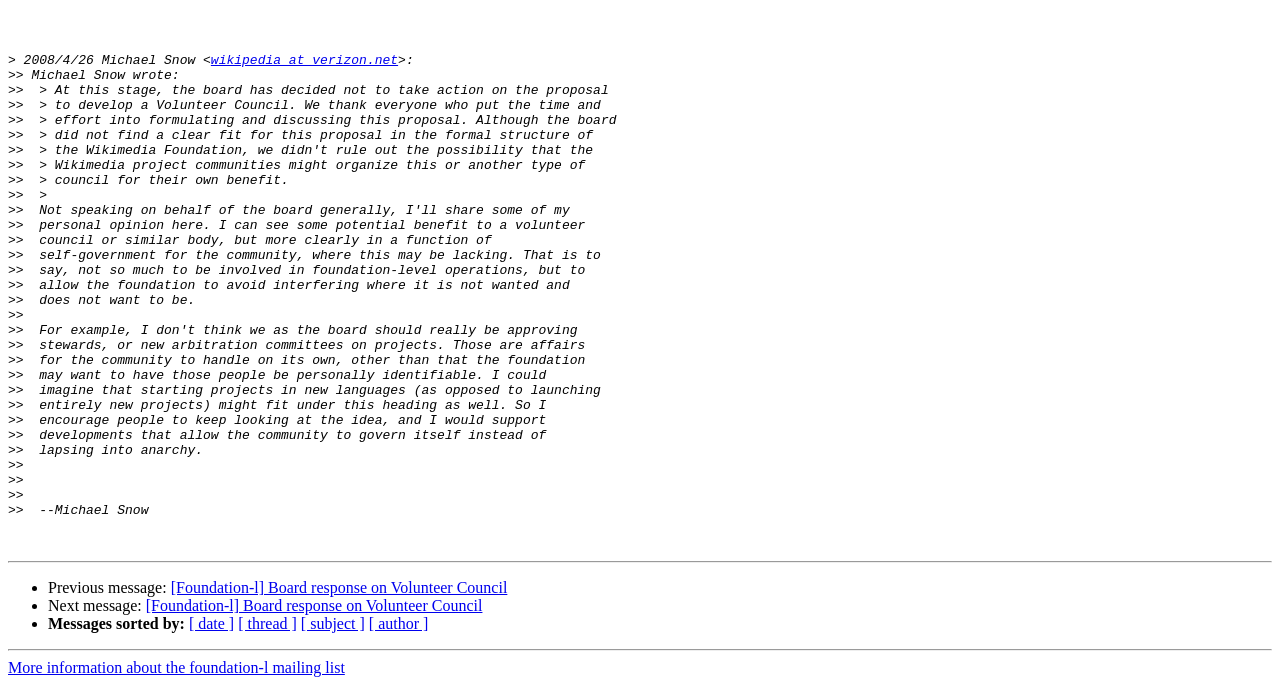What is the topic of the message?
Provide a concise answer using a single word or phrase based on the image.

Volunteer Council